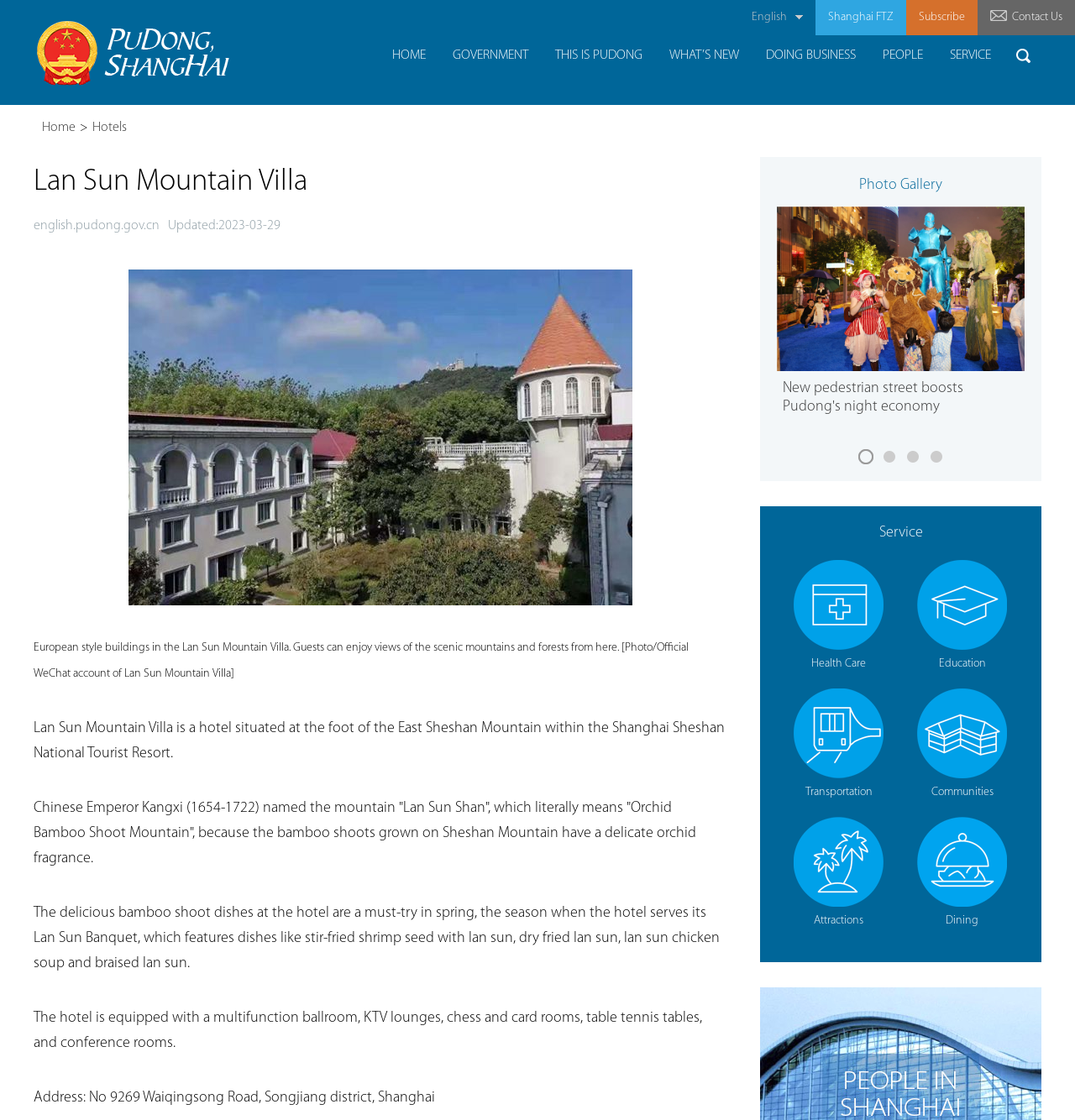Find the bounding box coordinates for the area that must be clicked to perform this action: "Search".

[0.934, 0.033, 0.969, 0.066]